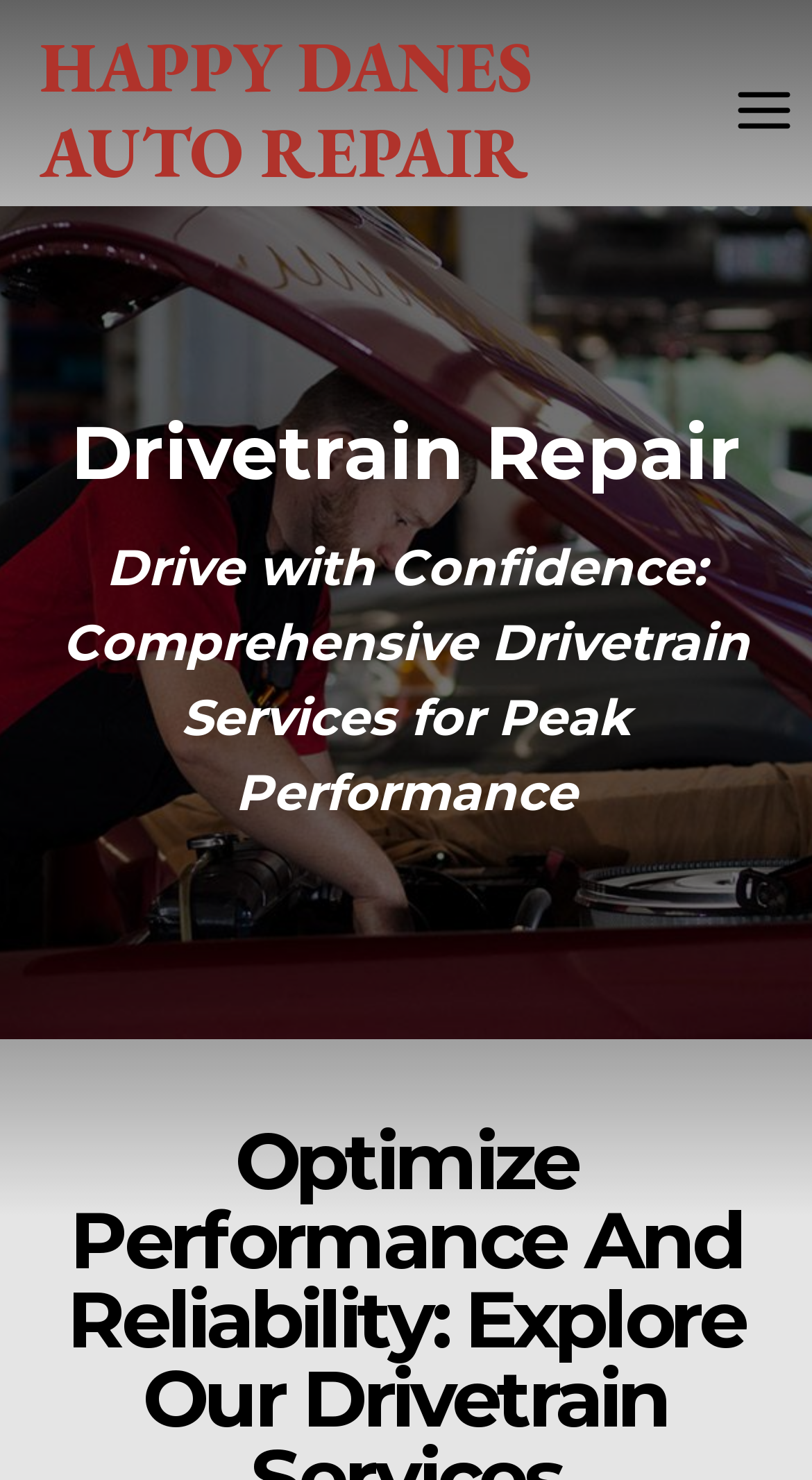Using the description: "Happy Danes Auto Repair", identify the bounding box of the corresponding UI element in the screenshot.

[0.0, 0.017, 0.88, 0.132]